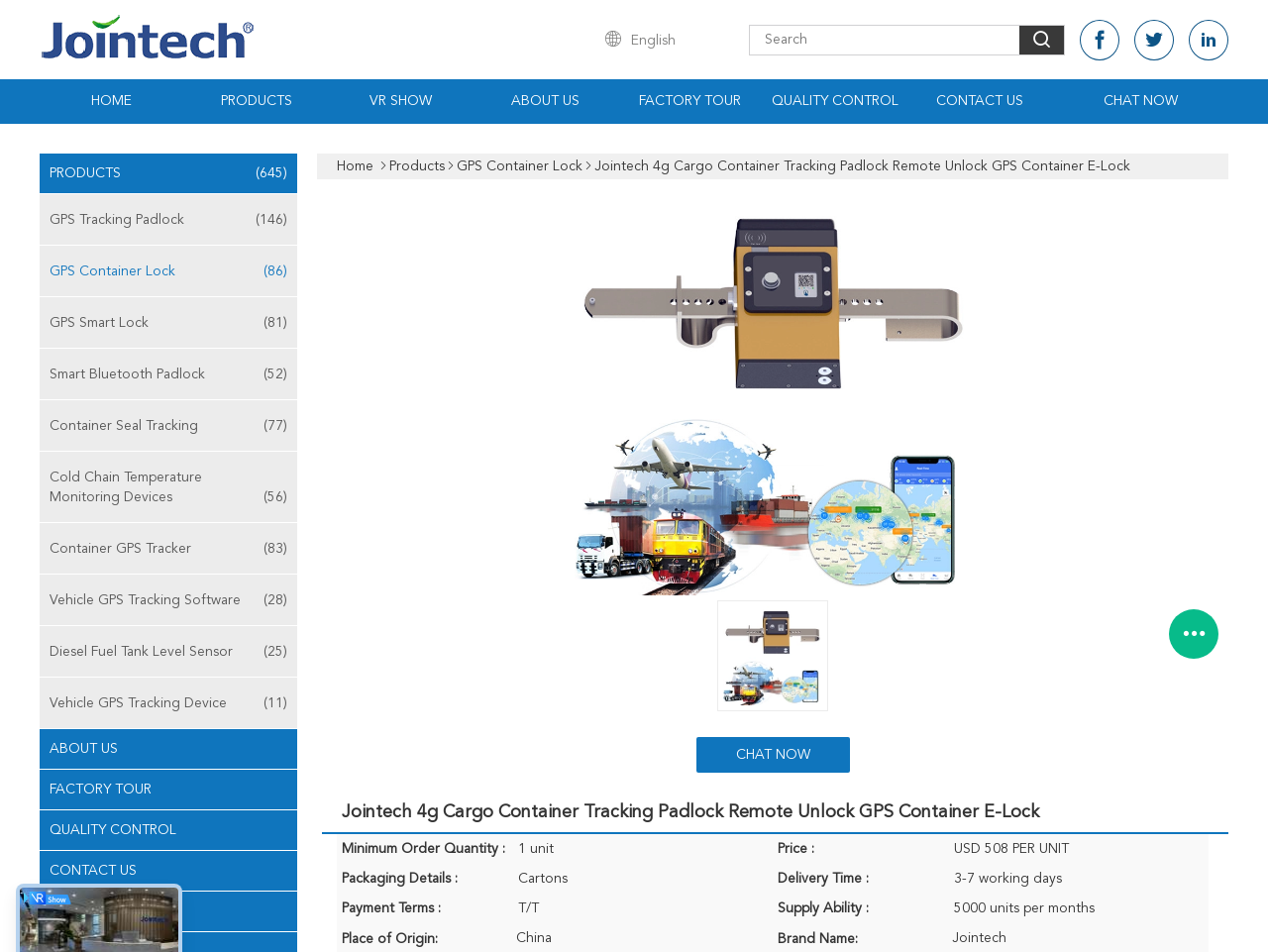Find the bounding box coordinates of the clickable element required to execute the following instruction: "View GPS Tracking Padlock products". Provide the coordinates as four float numbers between 0 and 1, i.e., [left, top, right, bottom].

[0.031, 0.221, 0.234, 0.241]